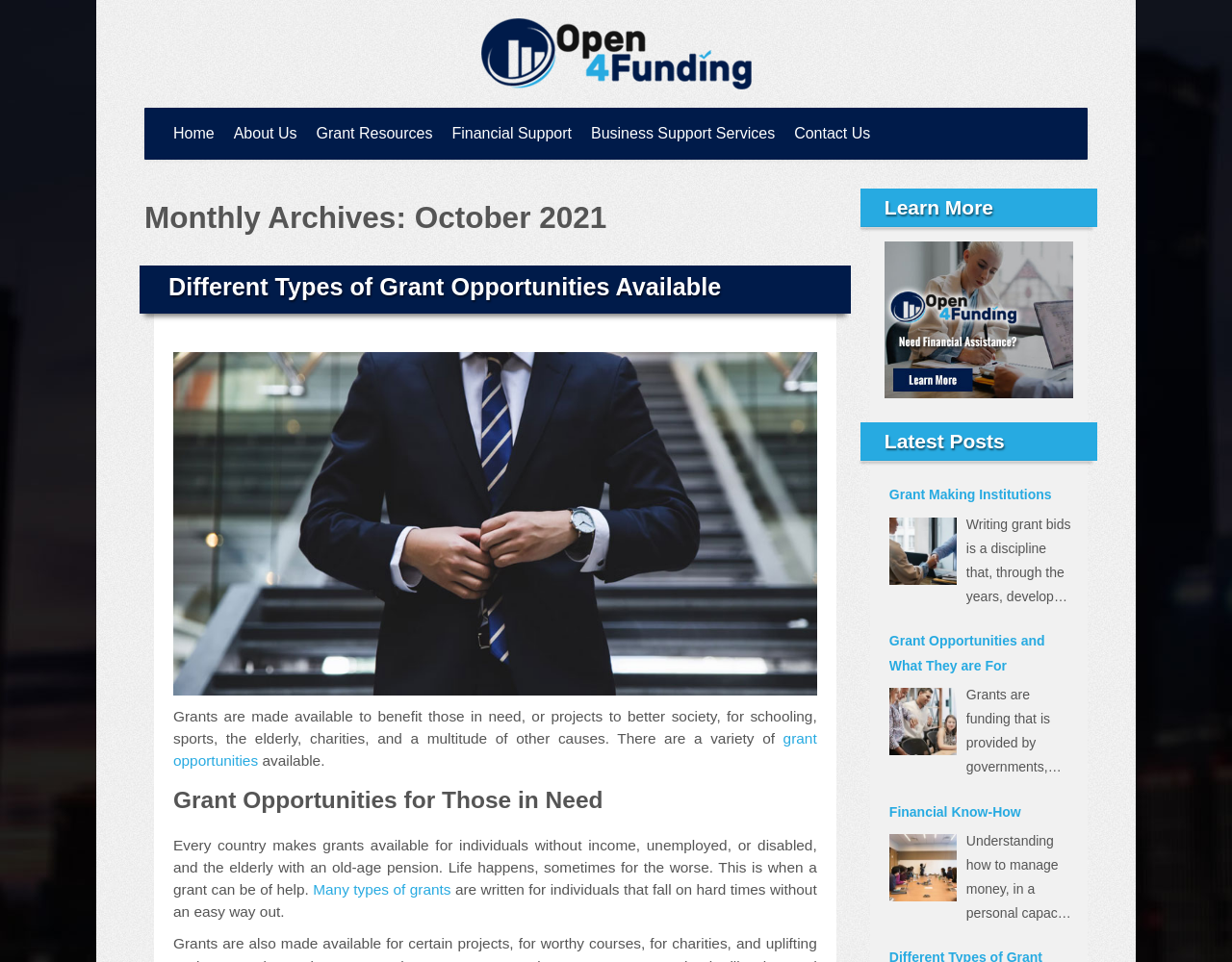Determine the bounding box coordinates of the clickable element to complete this instruction: "View latest posts". Provide the coordinates in the format of four float numbers between 0 and 1, [left, top, right, bottom].

[0.722, 0.502, 0.871, 0.528]